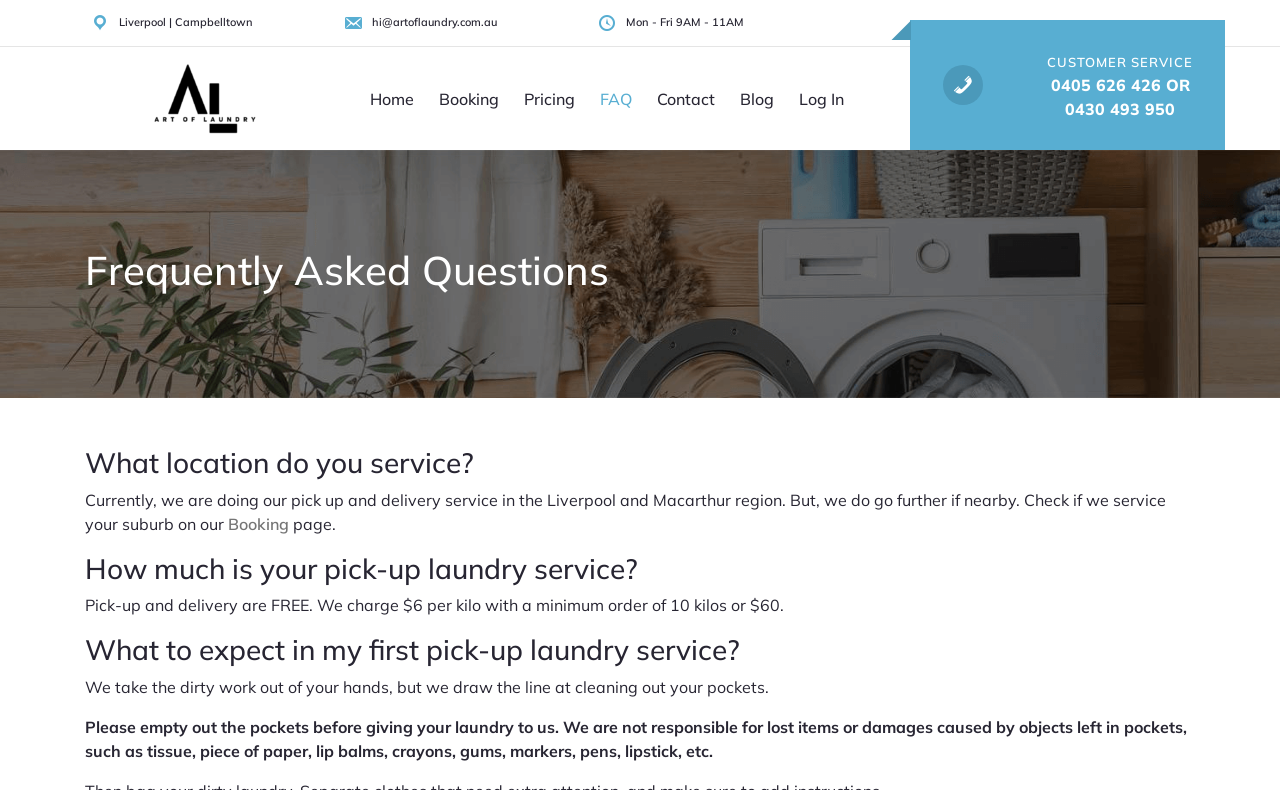Generate a thorough description of the webpage.

The webpage is about the Frequently Asked Questions section of Art Of Laundry, a laundry service company. At the top, there is a header section with the company's location, email address, and operating hours. Below the header, there is a navigation menu with links to different sections of the website, including Home, Booking, Pricing, FAQ, Contact, Blog, and Log In.

On the left side of the page, there is a customer service section with a phone number and a heading that says "CUSTOMER SERVICE". Below this section, there is a main content area with several FAQs. The first question is "What location do you service?" and the answer is provided in a paragraph of text, along with a link to the Booking page. 

The next question is "How much is your pick-up laundry service?" and the answer is provided in a paragraph of text, stating that pick-up and delivery are free, and the laundry service charges $6 per kilo with a minimum order of 10 kilos or $60. 

The third question is "What to expect in my first pick-up laundry service?" and the answer is provided in two paragraphs of text. The first paragraph explains that the company takes care of the laundry, but the customer needs to empty their pockets before giving the laundry to the company. The second paragraph elaborates on this, stating that the company is not responsible for lost items or damages caused by objects left in pockets, and provides a list of examples of such objects.